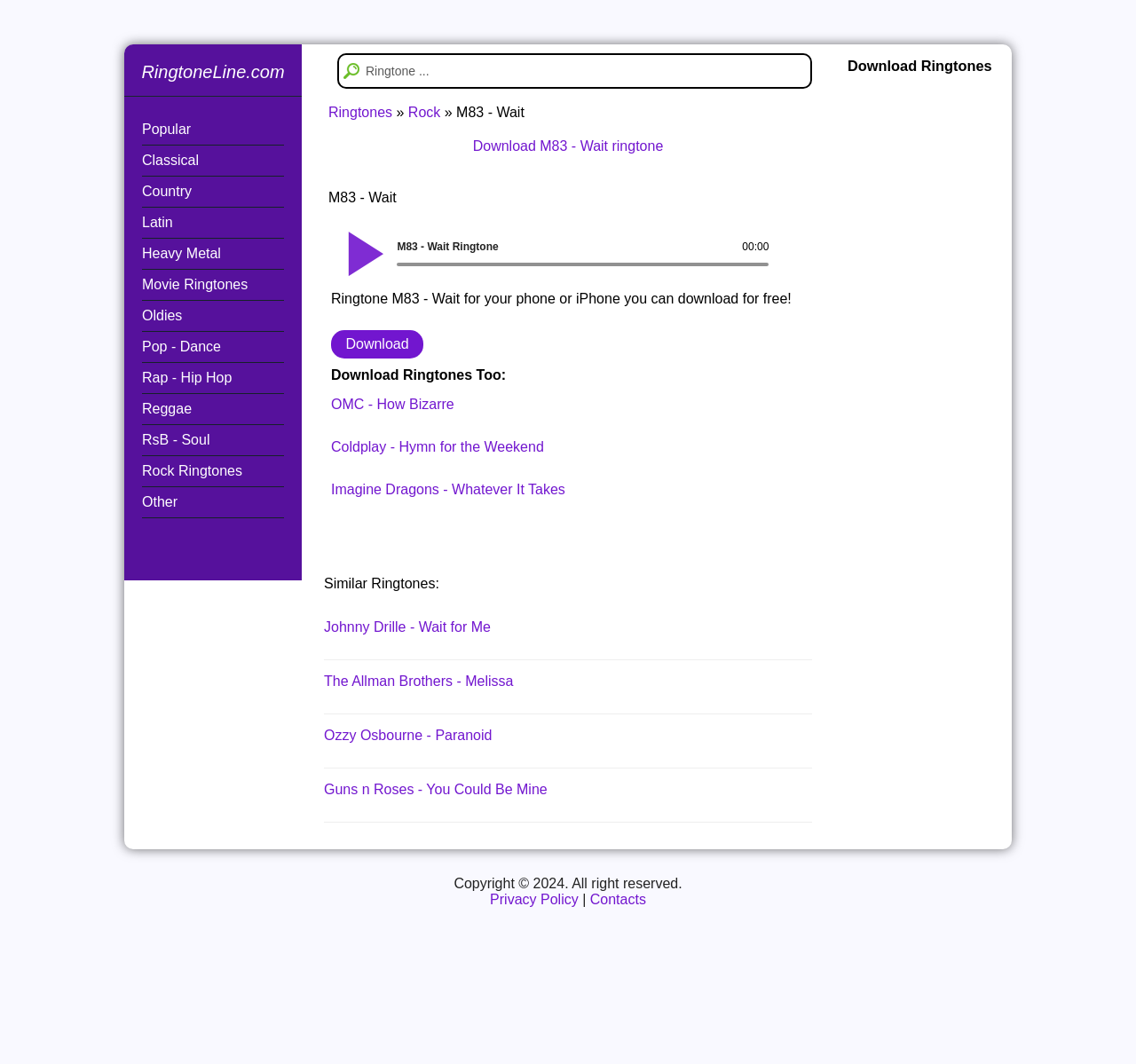Find the bounding box coordinates of the clickable region needed to perform the following instruction: "Explore similar ringtones". The coordinates should be provided as four float numbers between 0 and 1, i.e., [left, top, right, bottom].

[0.285, 0.582, 0.715, 0.616]